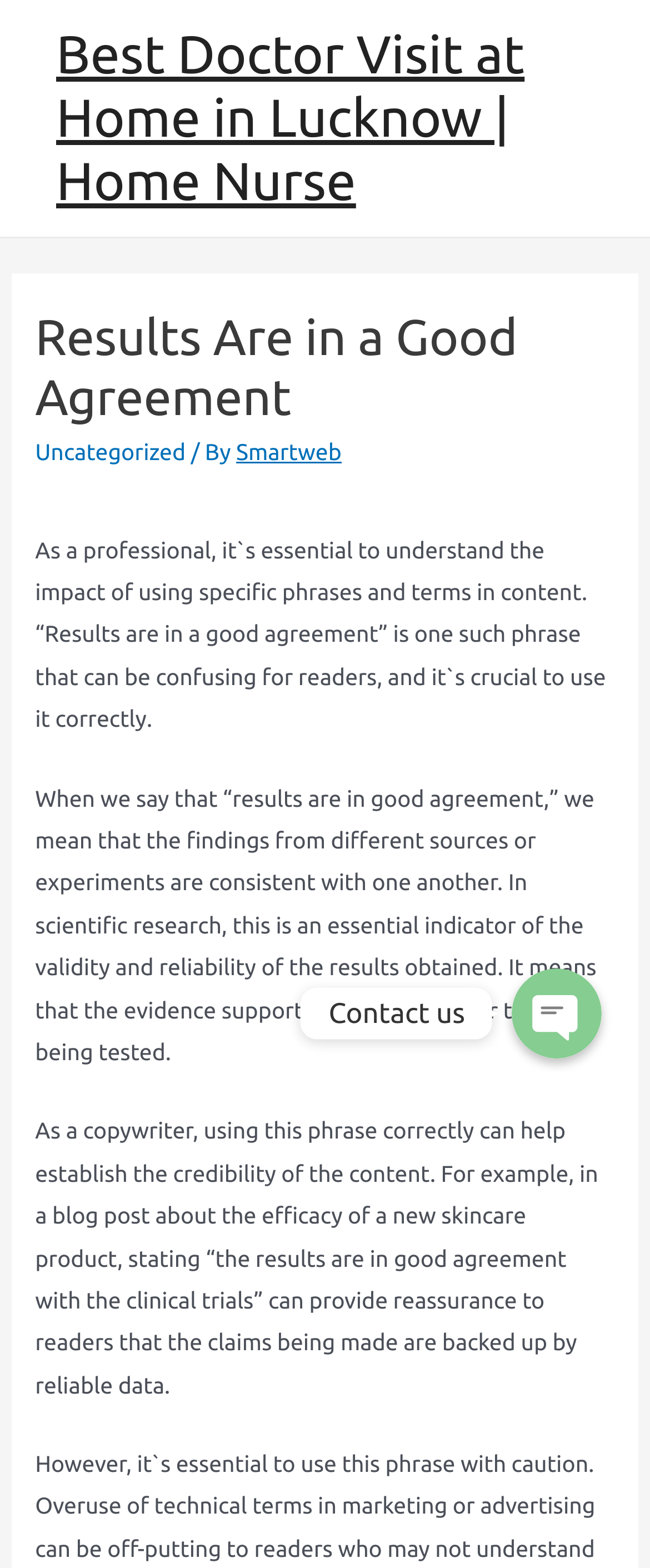Using the information from the screenshot, answer the following question thoroughly:
What is the purpose of the phrase 'results are in good agreement'?

The phrase 'results are in good agreement' is used to indicate that the findings from different sources or experiments are consistent with one another, which is an essential indicator of the validity and reliability of the results obtained in scientific research.